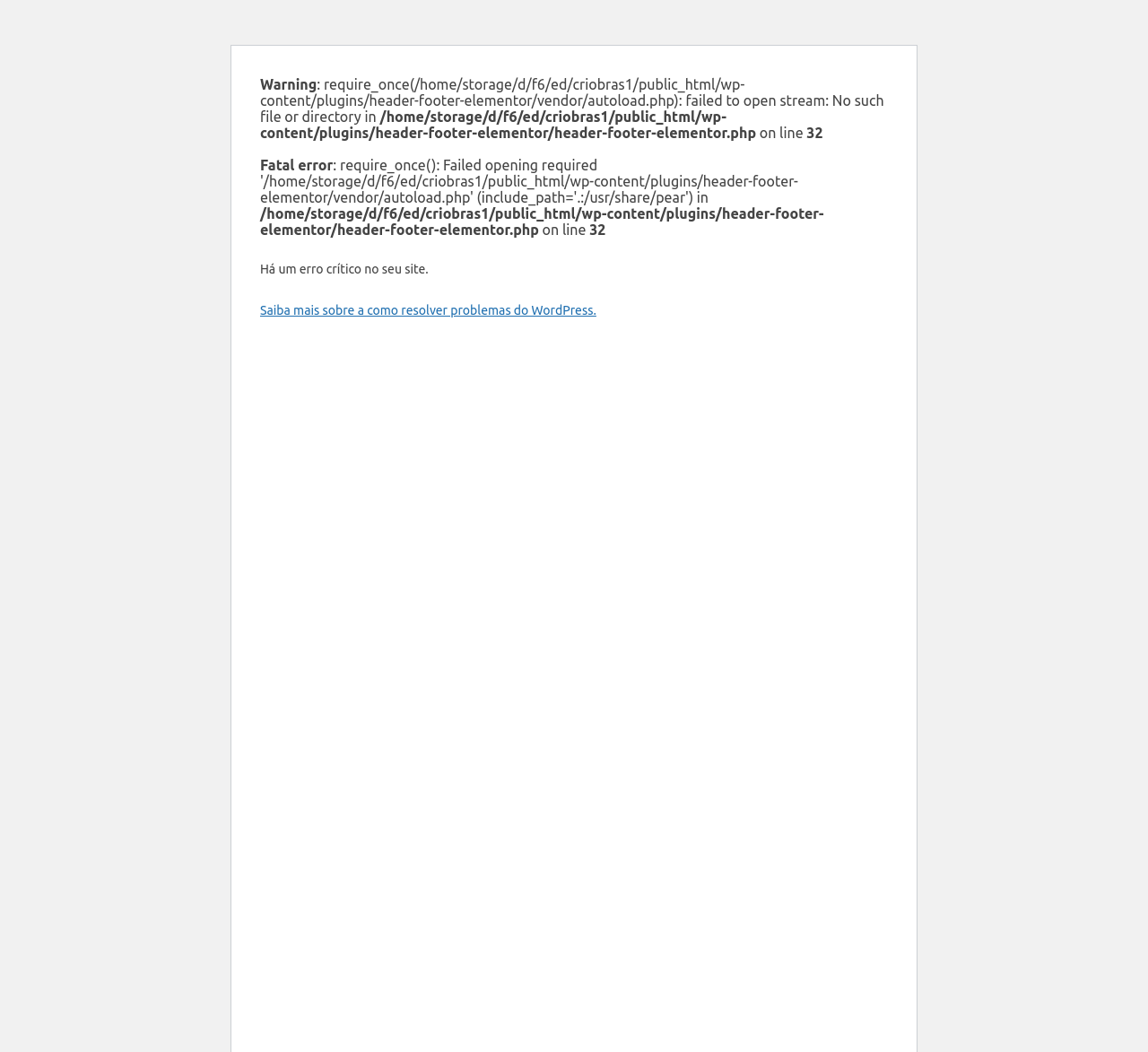Provide a thorough summary of the webpage.

The webpage appears to be an error page for a WordPress site. At the top, there is a prominent warning message that spans about half of the page's width, indicating a critical error on the site. Below this warning, there is a detailed error message that occupies most of the page's width, describing a fatal error related to a specific PHP file in the header-footer-elementor plugin. This error message is divided into several lines, with the file path and line number (32) highlighted.

Further down, there is another instance of the same error message, with the same file path and line number. This suggests that the error is related to the same plugin and file.

At the bottom of the page, there is a brief message in Portuguese, "Há um erro crítico no seu site," which translates to "There is a critical error on your site." Below this message, there is a link to learn more about resolving WordPress problems, which occupies about half of the page's width.